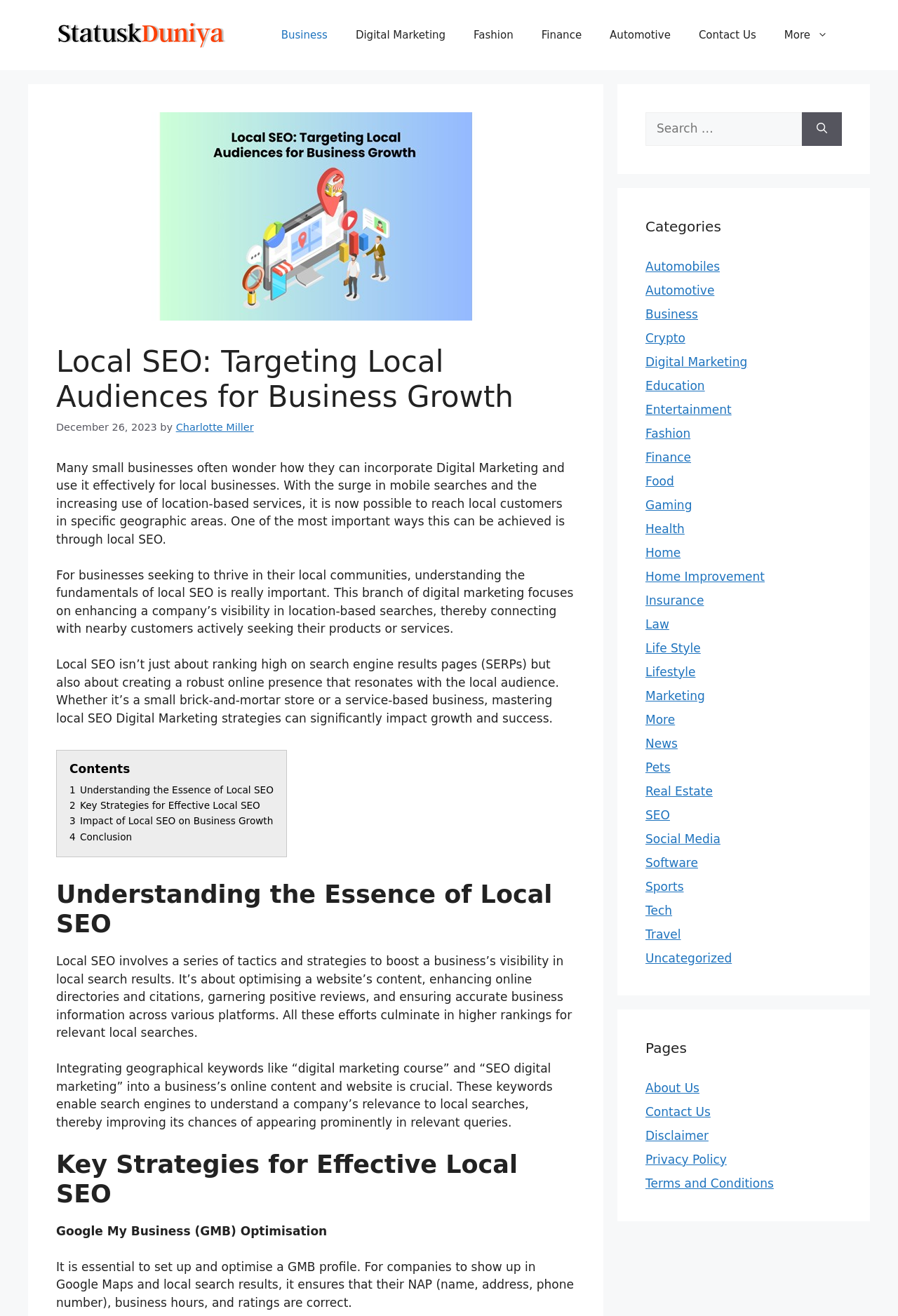Please reply to the following question using a single word or phrase: 
How many categories are listed on the webpage?

24